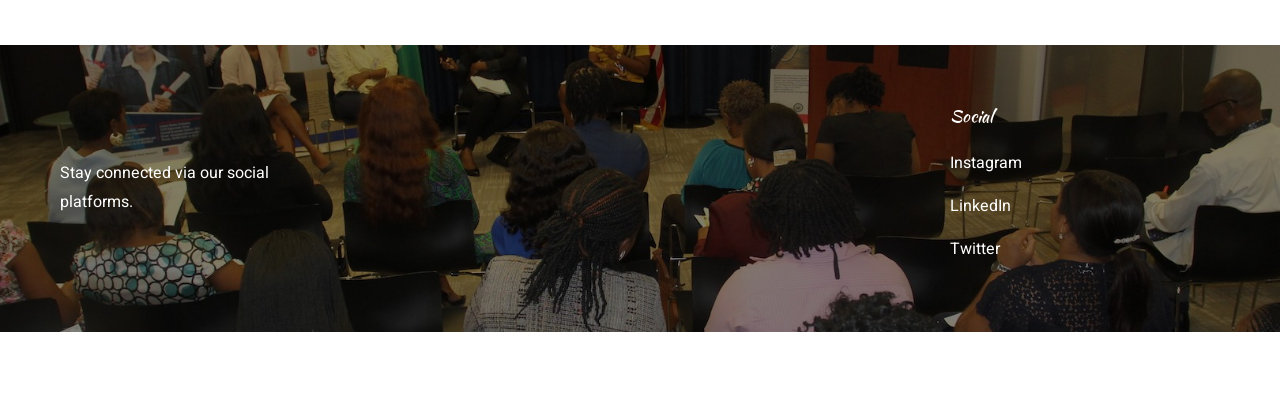How many words are in the copyright statement?
Please provide a comprehensive and detailed answer to the question.

The copyright statement says 'all right reserved.', which contains 5 words: 'all', 'right', 'reserved'.